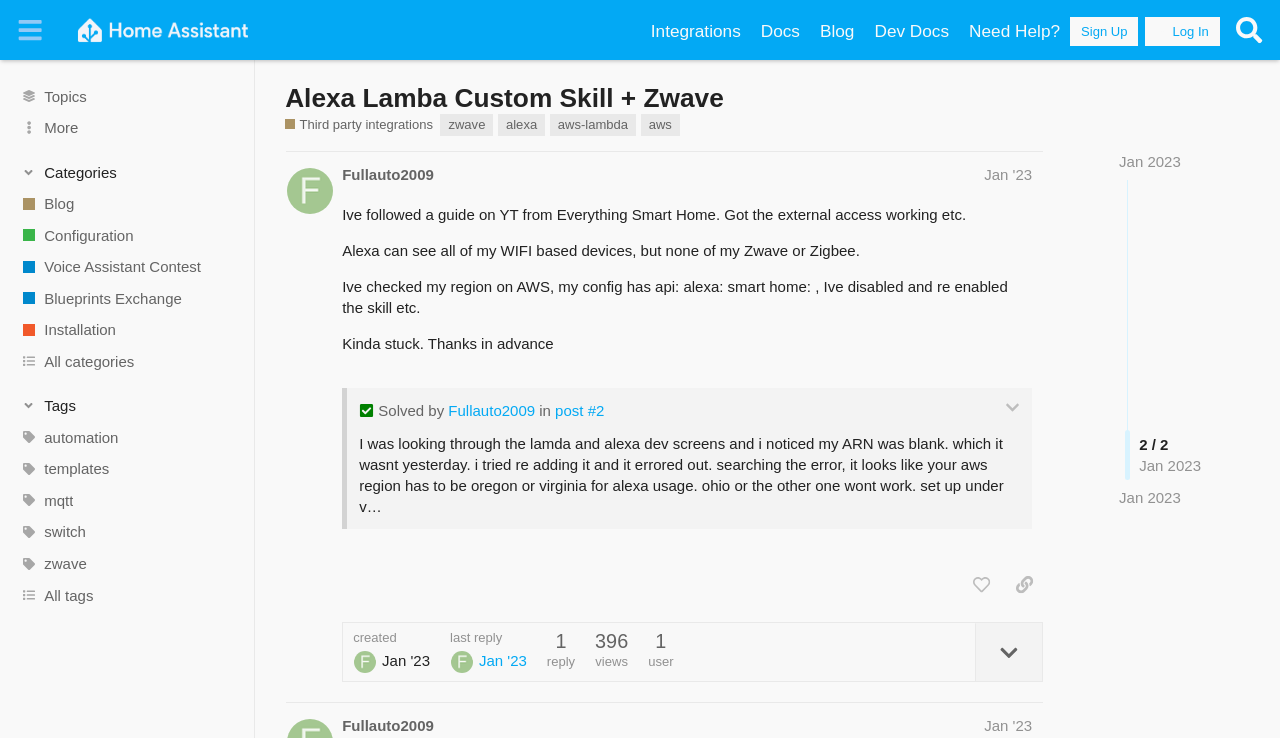Can you show the bounding box coordinates of the region to click on to complete the task described in the instruction: "Click on the 'Sign Up' button"?

[0.836, 0.023, 0.889, 0.062]